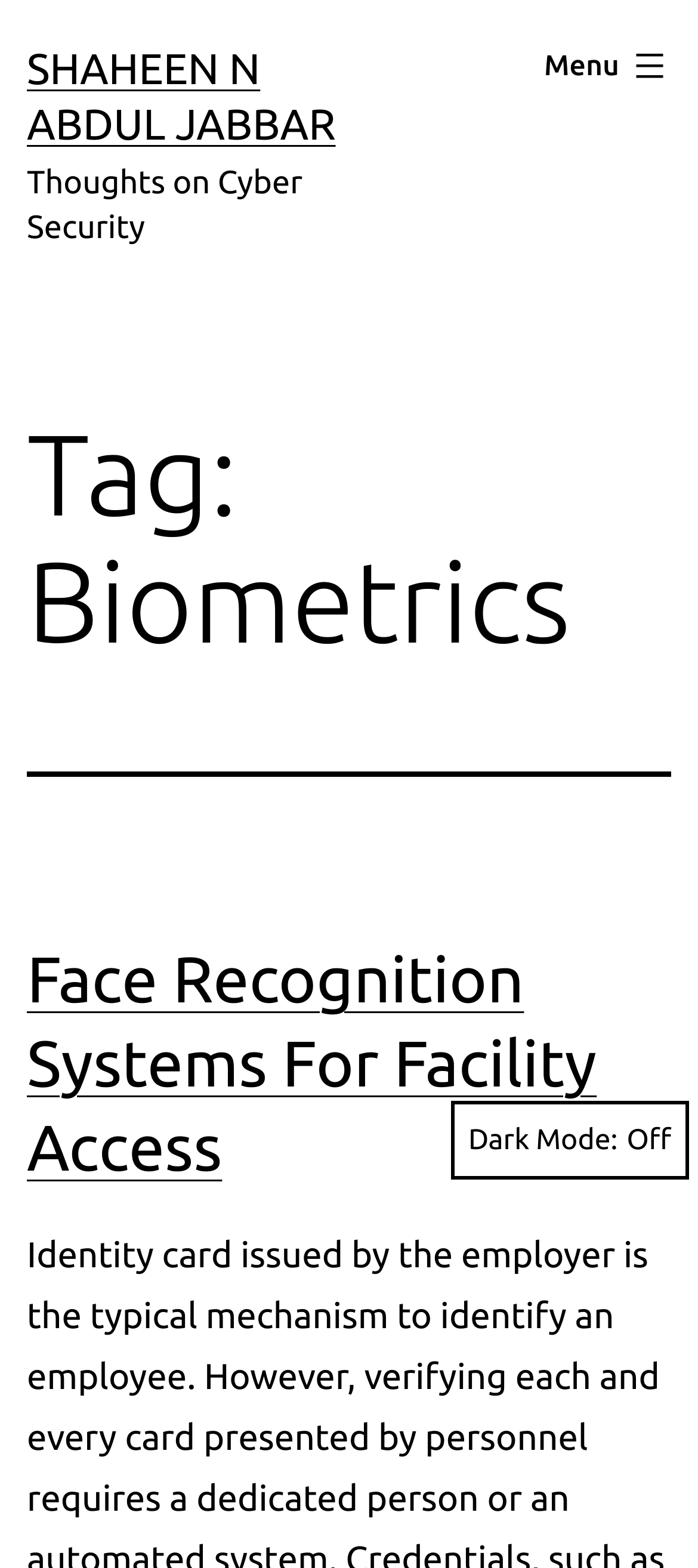Identify the bounding box coordinates for the UI element mentioned here: "Shaheen N Abdul Jabbar". Provide the coordinates as four float values between 0 and 1, i.e., [left, top, right, bottom].

[0.038, 0.028, 0.481, 0.094]